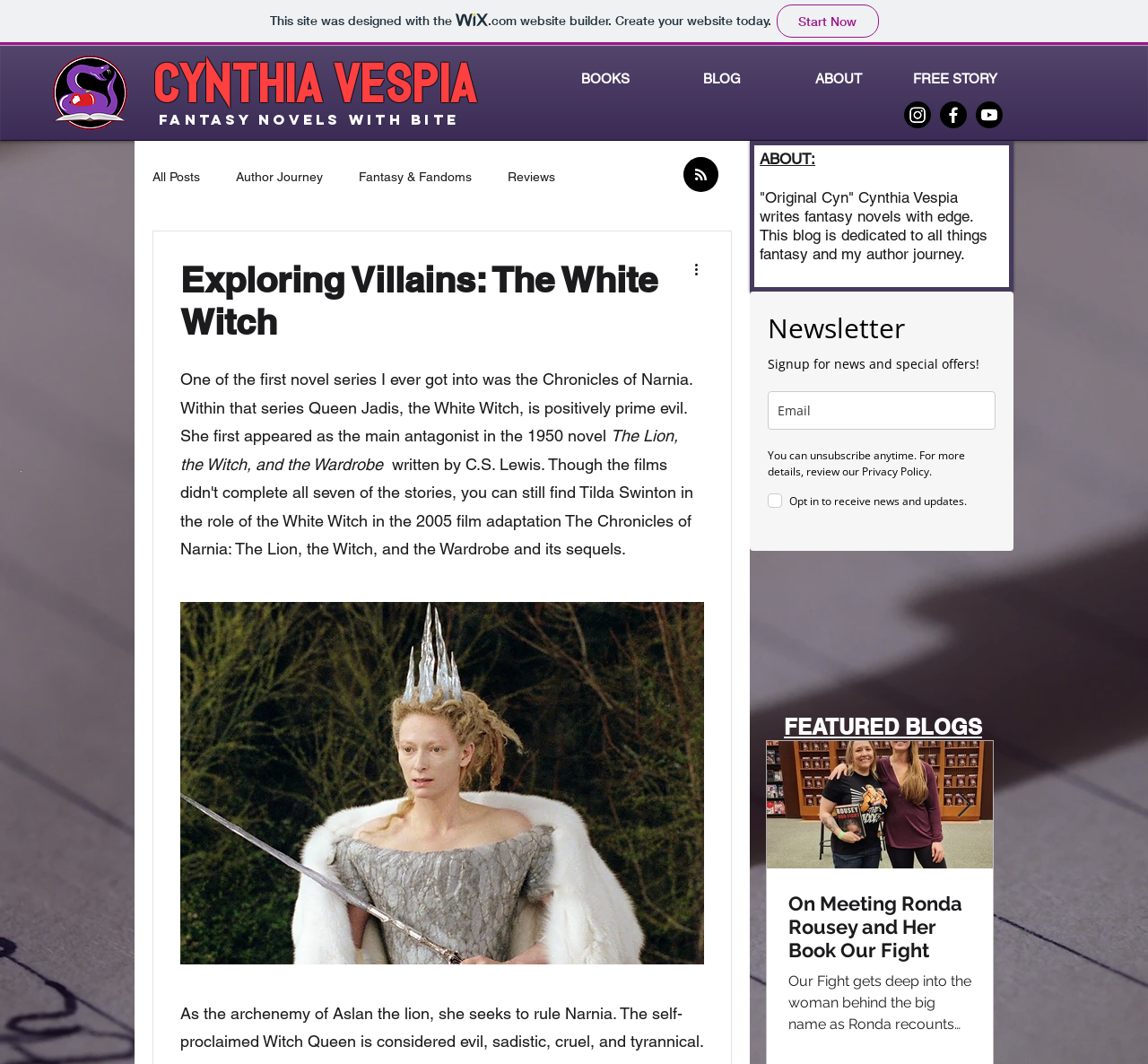From the element description Reviews, predict the bounding box coordinates of the UI element. The coordinates must be specified in the format (top-left x, top-left y, bottom-right x, bottom-right y) and should be within the 0 to 1 range.

[0.442, 0.159, 0.484, 0.173]